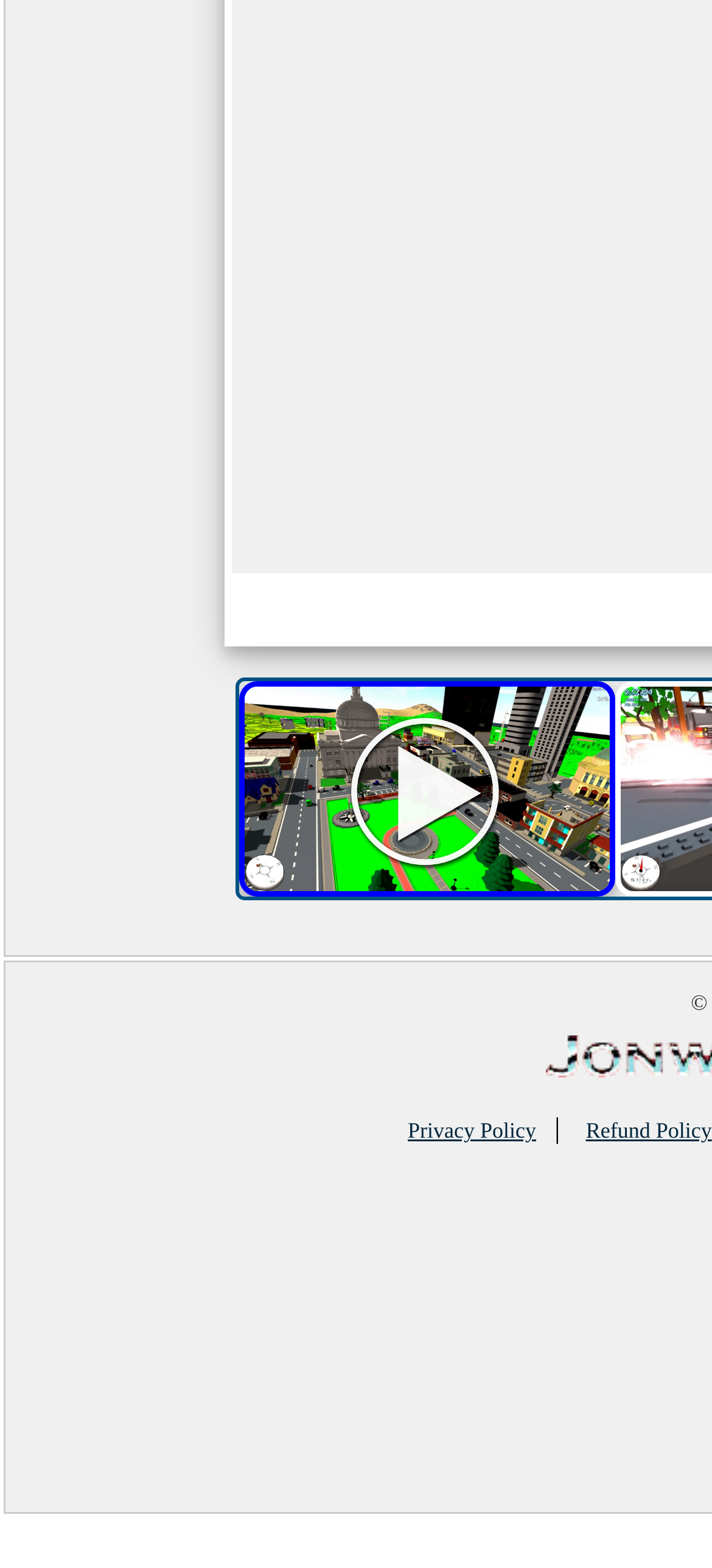Find the UI element described as: "Refund Policy" and predict its bounding box coordinates. Ensure the coordinates are four float numbers between 0 and 1, [left, top, right, bottom].

[0.823, 0.713, 1.0, 0.729]